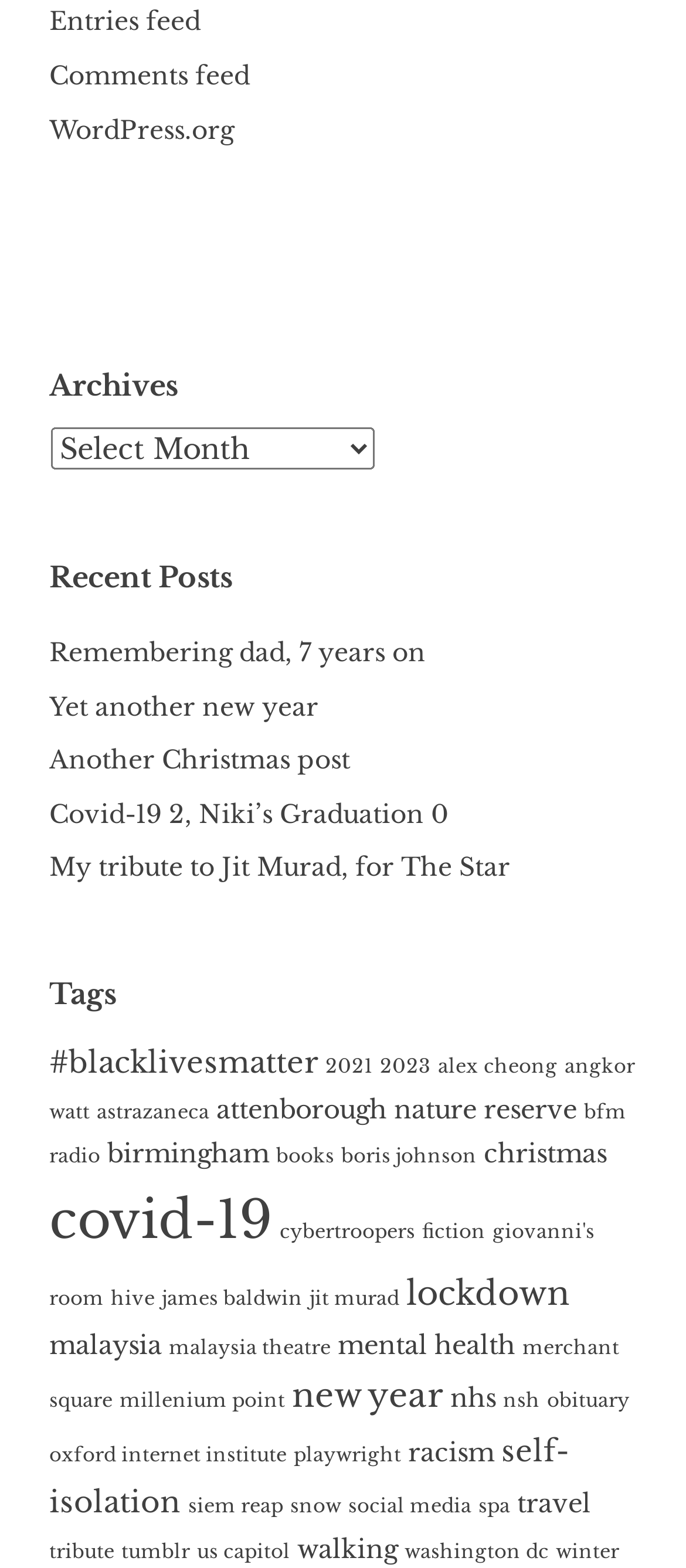Analyze the image and give a detailed response to the question:
What is the title of the first post?

The title of the first post can be found by looking at the links under the 'Recent Posts' heading. The first link is 'Remembering dad, 7 years on'.